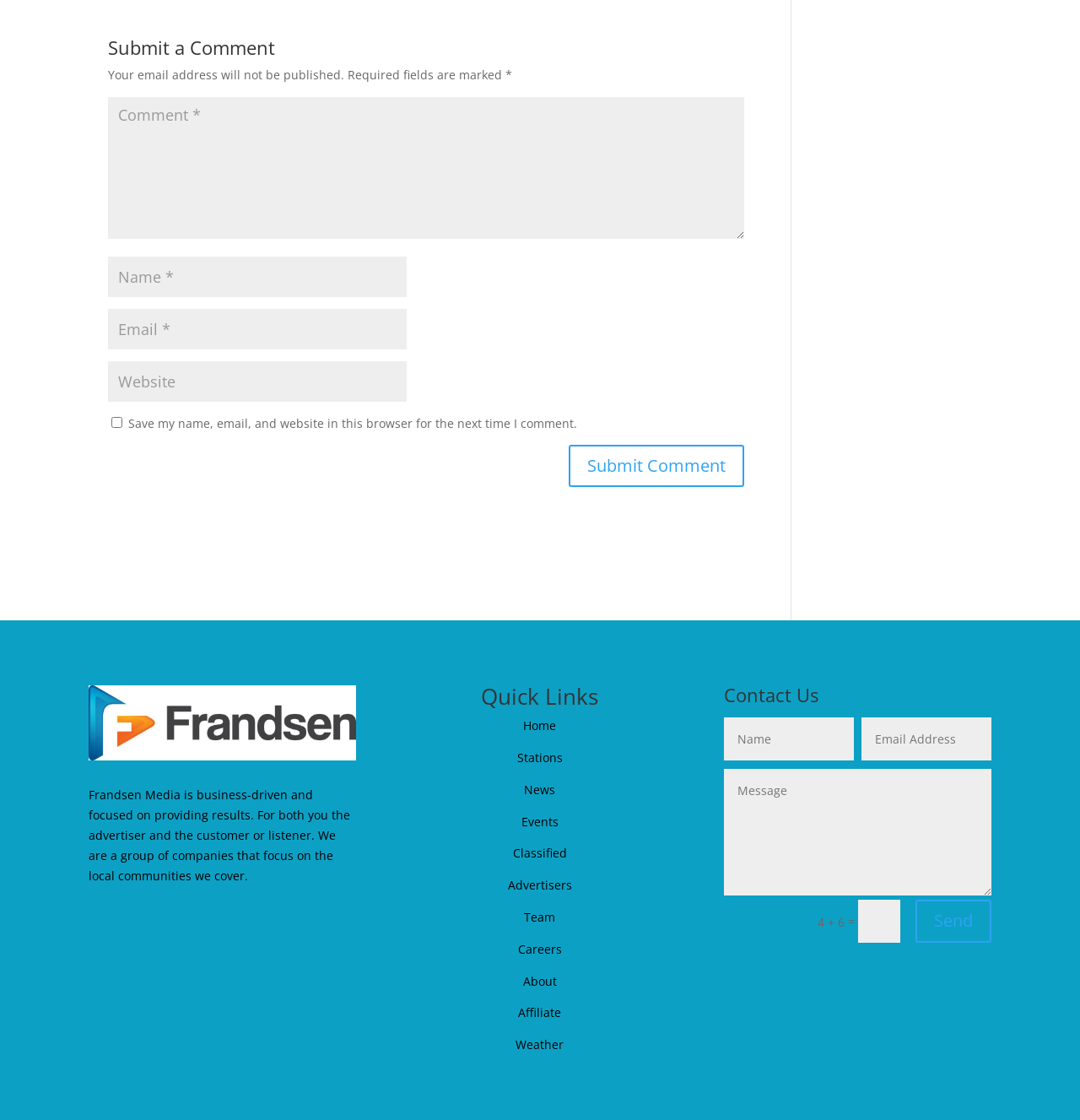Find the bounding box coordinates of the clickable region needed to perform the following instruction: "Enter your name". The coordinates should be provided as four float numbers between 0 and 1, i.e., [left, top, right, bottom].

[0.1, 0.229, 0.377, 0.265]